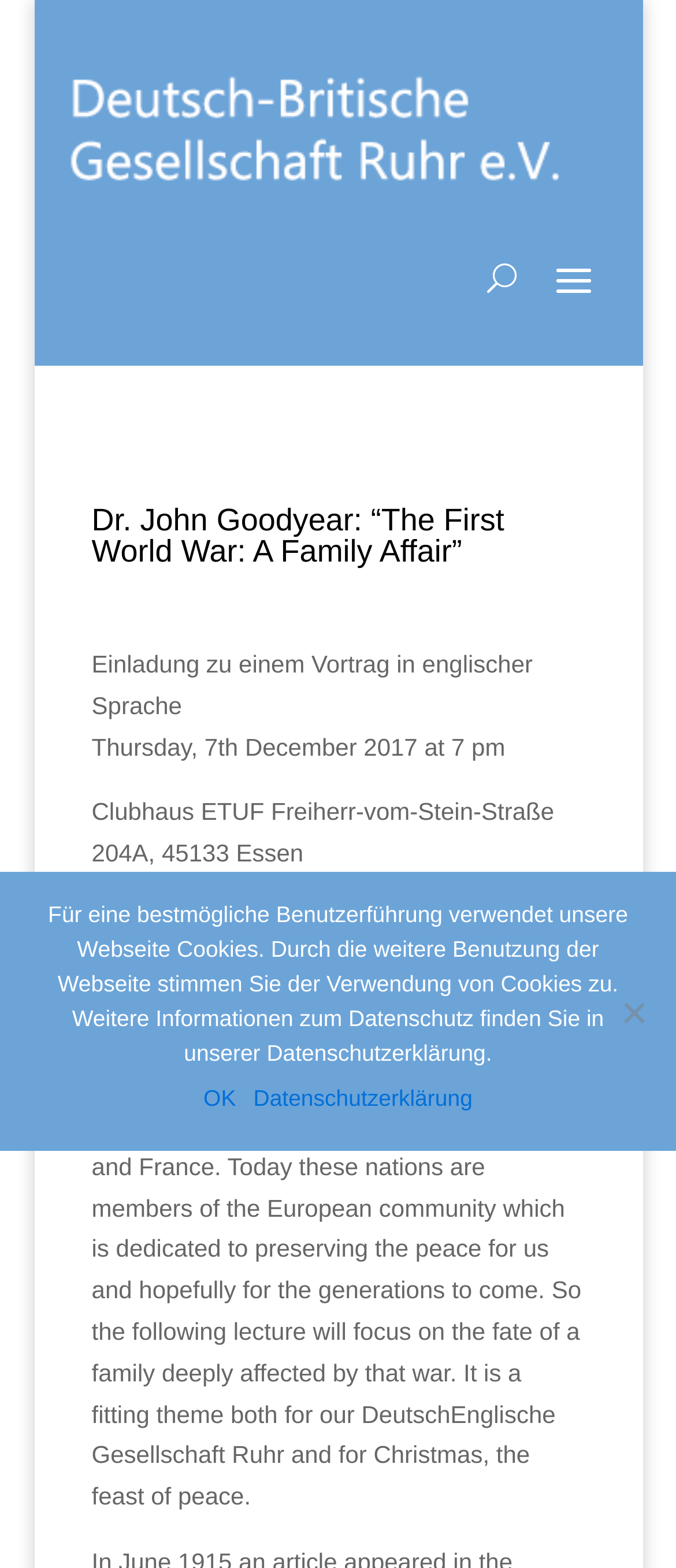Use the information in the screenshot to answer the question comprehensively: What is the purpose of the lecture?

The purpose of the lecture is to commemorate the 100th anniversary of the armistice on 11th November 1918, which effectively ended the carnage of the Great War, as mentioned in the text on the webpage.